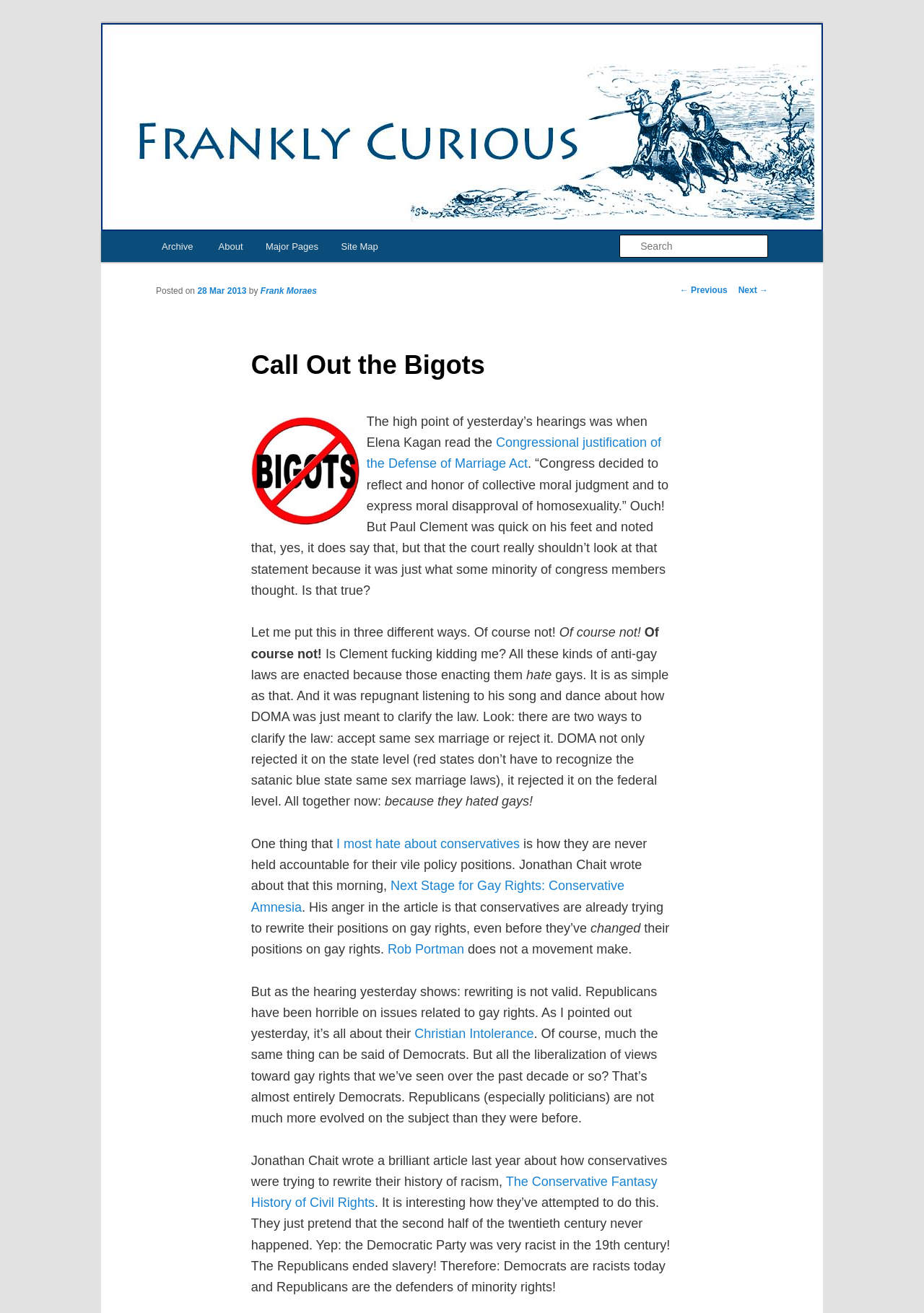Provide the bounding box coordinates of the HTML element described as: "parent_node: Frankly Curious". The bounding box coordinates should be four float numbers between 0 and 1, i.e., [left, top, right, bottom].

[0.109, 0.018, 0.891, 0.176]